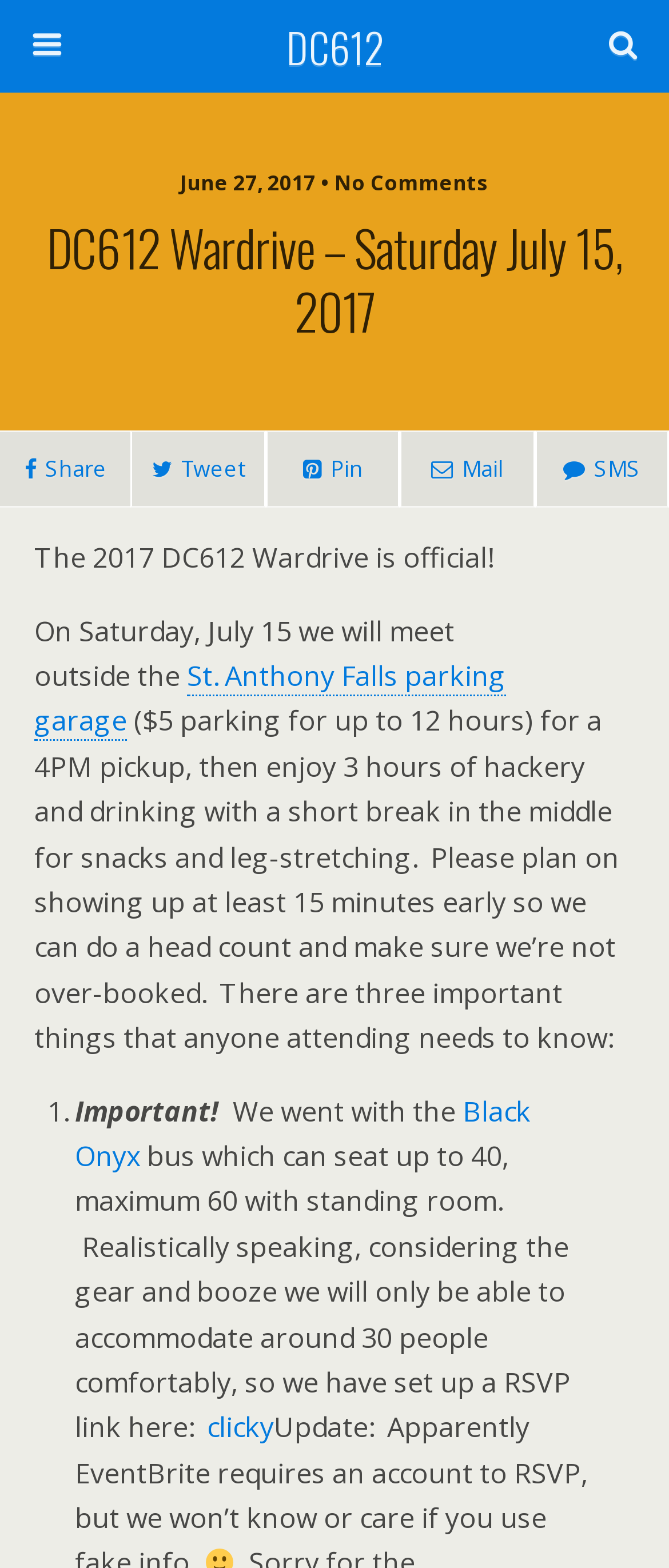Kindly determine the bounding box coordinates for the clickable area to achieve the given instruction: "RSVP for the event".

[0.31, 0.898, 0.41, 0.922]